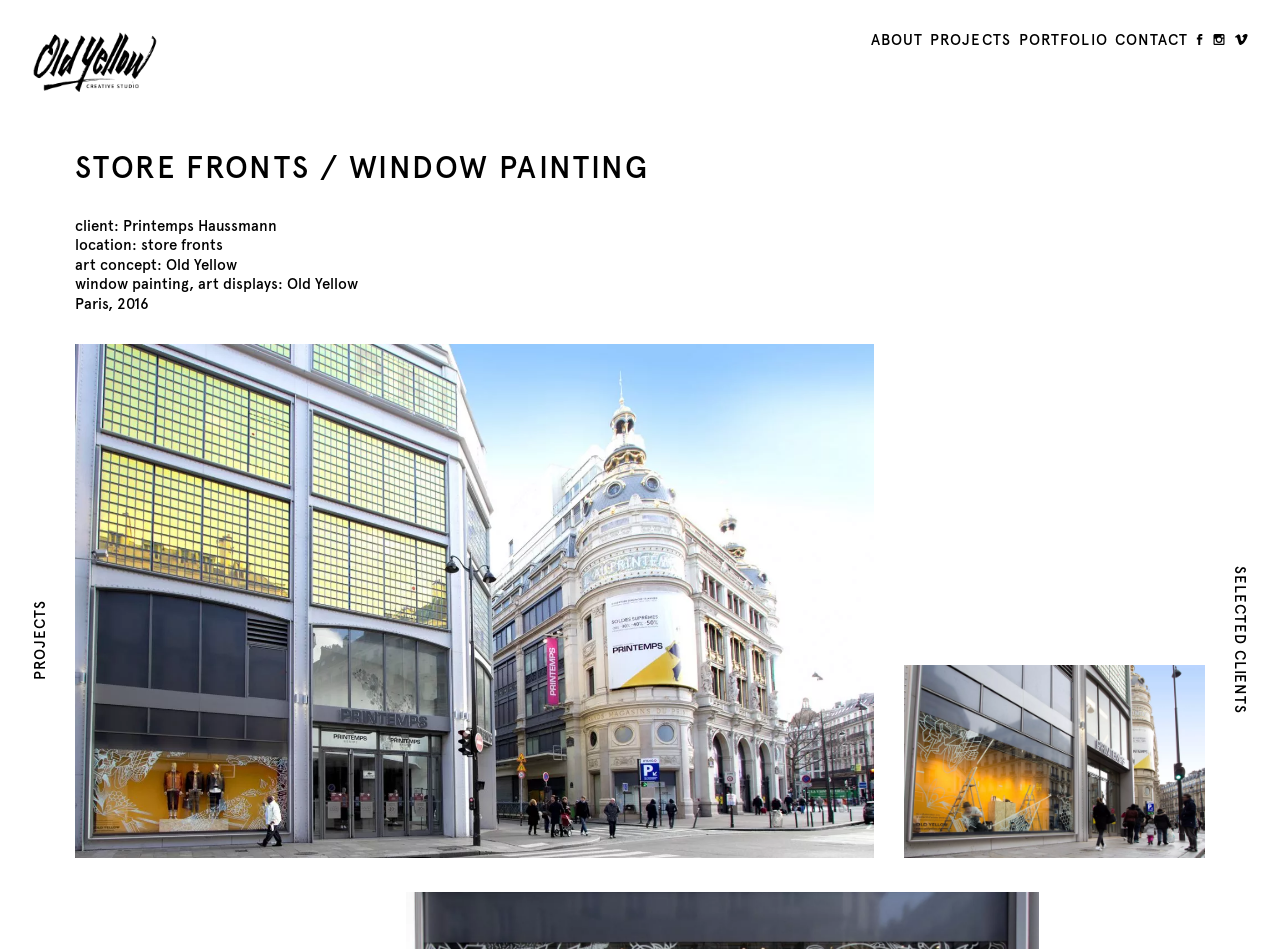What is the art concept used in the 'Old Yellow' project?
Please use the image to provide an in-depth answer to the question.

The art concept used in the 'Old Yellow' project is also 'Old Yellow' as mentioned in the StaticText element.